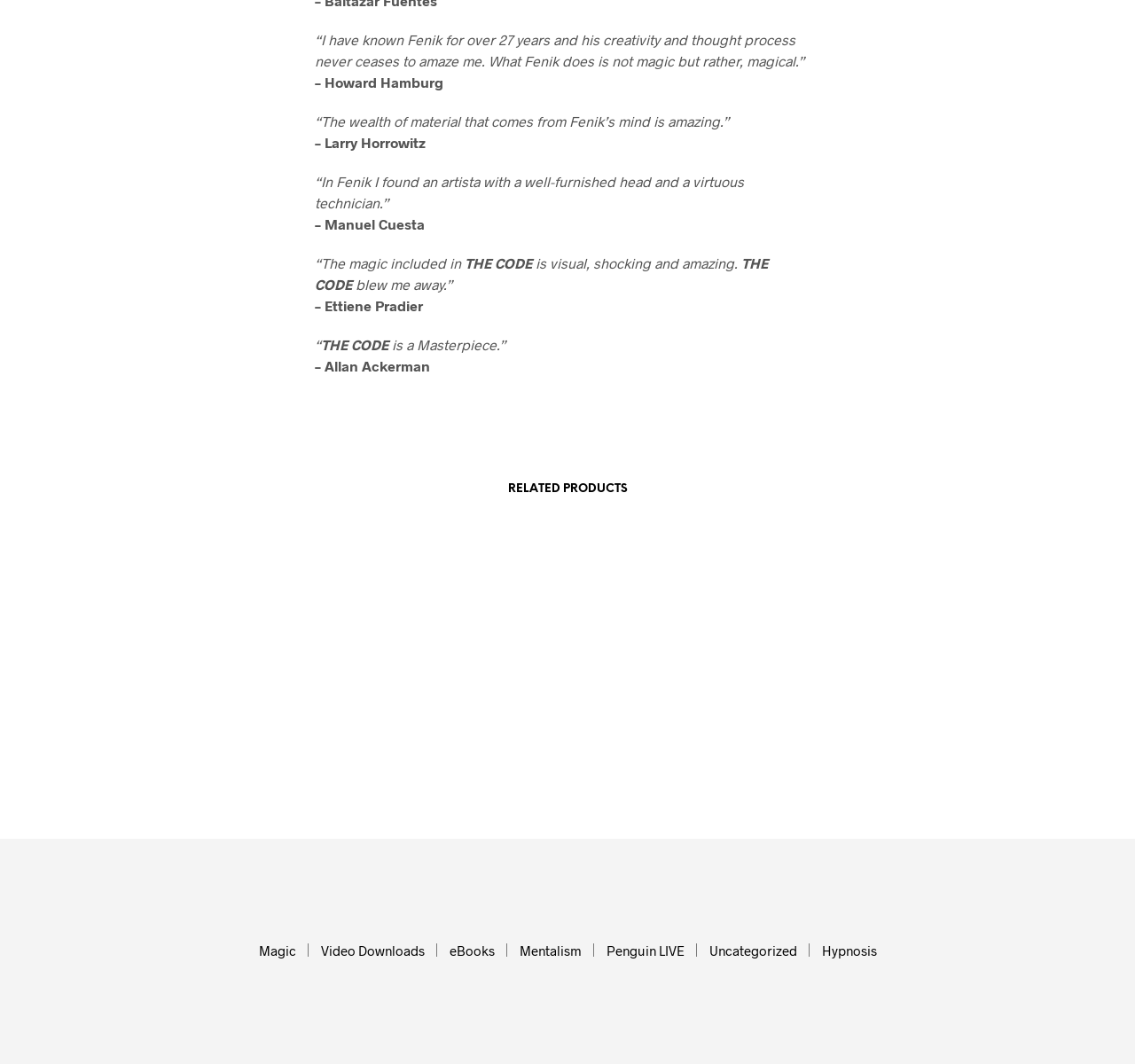Determine the bounding box coordinates for the area you should click to complete the following instruction: "View 'The Vernon Touch by Dai Vernon (eBook)'".

[0.517, 0.665, 0.656, 0.705]